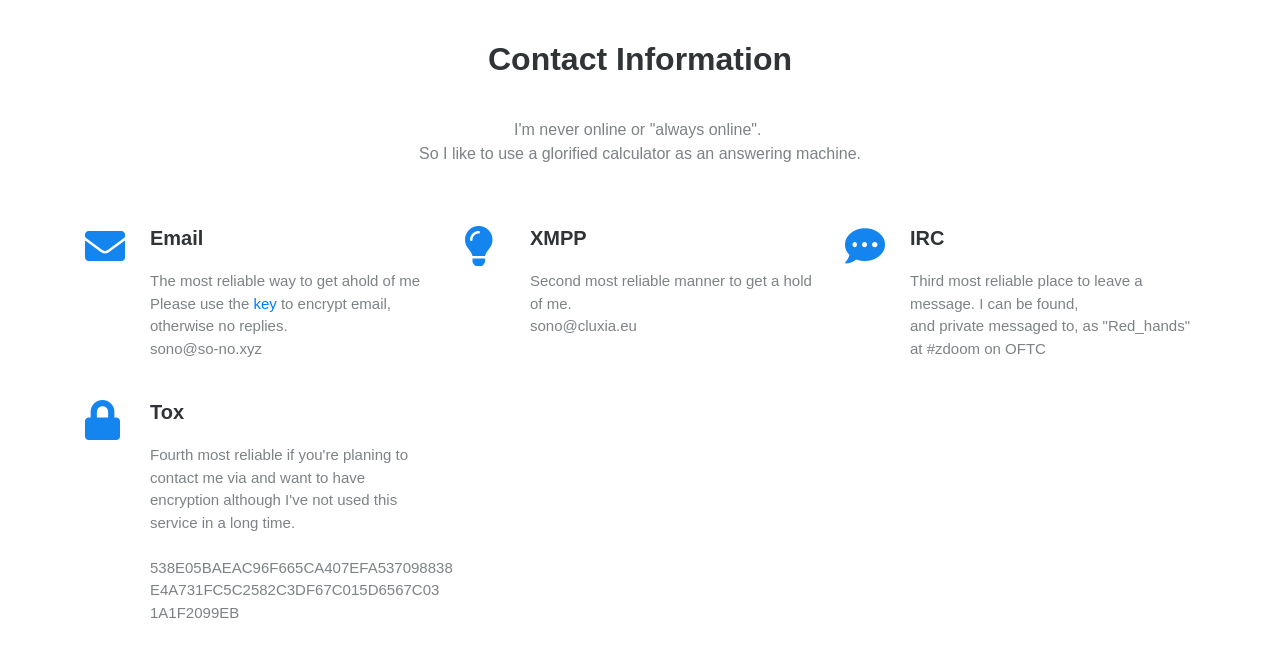Give an extensive and precise description of the webpage.

The webpage is a personal contact information page for "so-no.xyz". At the top, there is a heading "Contact Information". Below it, there are three paragraphs of text describing the owner's online presence. 

To the left, there are three sections: "Email", "XMPP", and "Tox", each with a heading and some descriptive text. The "Email" section has a note about using a key to encrypt emails, and displays the email address "sono@so-no.xyz". The "XMPP" section has a note about being the second most reliable way to contact, and displays the XMPP address "sono@cluxia.eu". The "Tox" section displays three lines of text, likely a Tox ID.

To the right, there is a section labeled "IRC", with a heading and a note about being the third most reliable place to leave a message, and provides the IRC nickname "Red_hands" and the channel "#zdoom on OFTC".